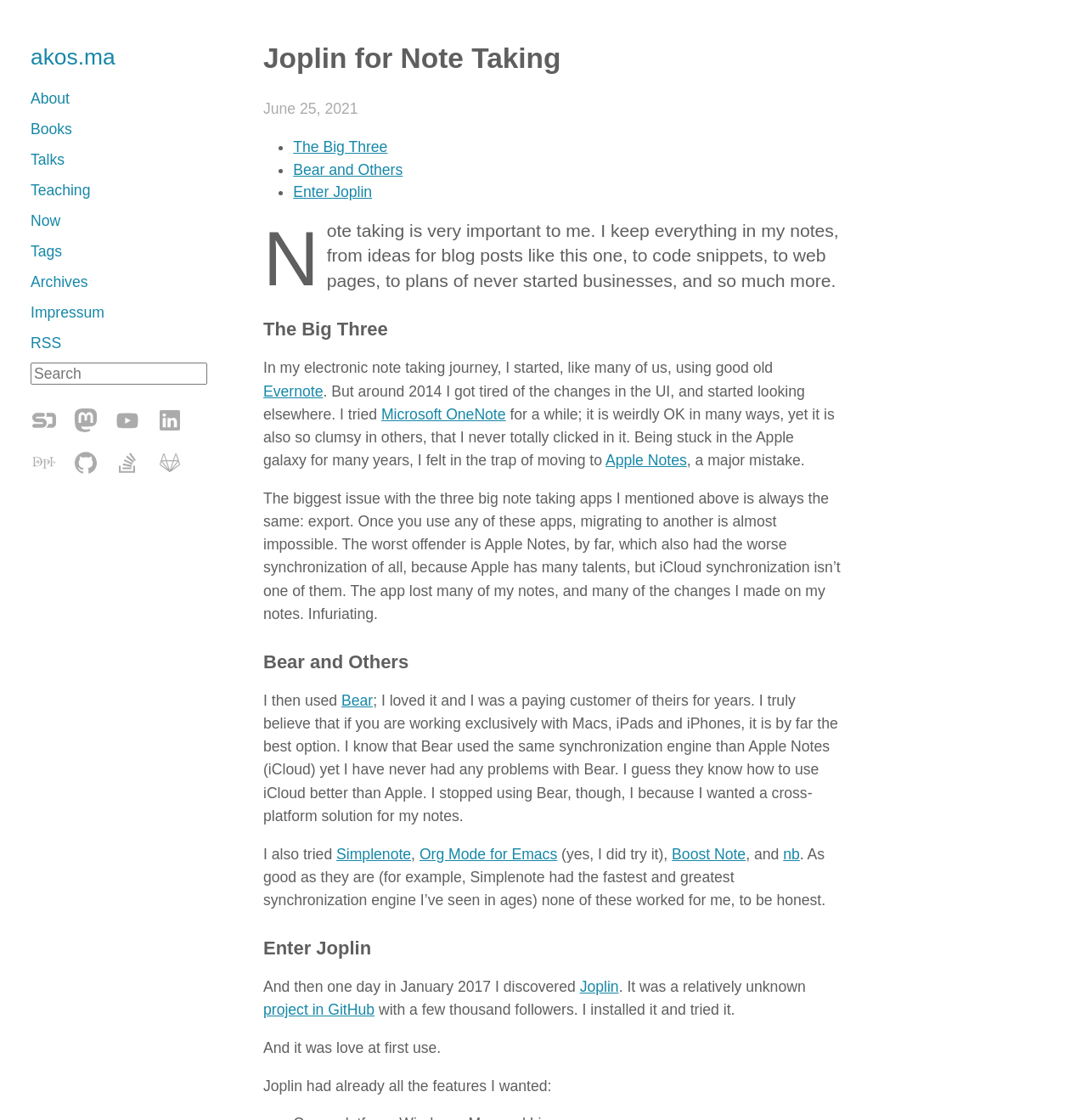Provide a short answer using a single word or phrase for the following question: 
What is the purpose of the textbox with the label 'Search'?

Searching